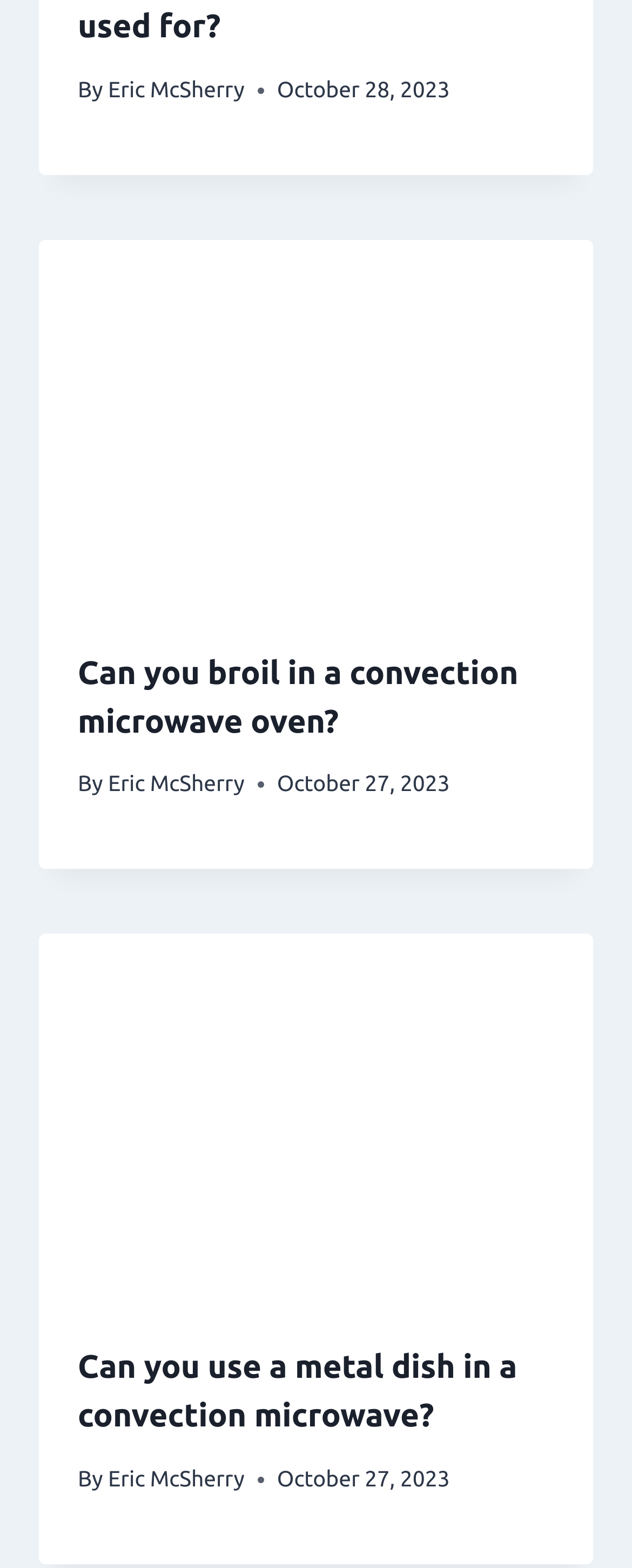Identify the bounding box coordinates of the HTML element based on this description: "Eric McSherry".

[0.171, 0.049, 0.387, 0.065]